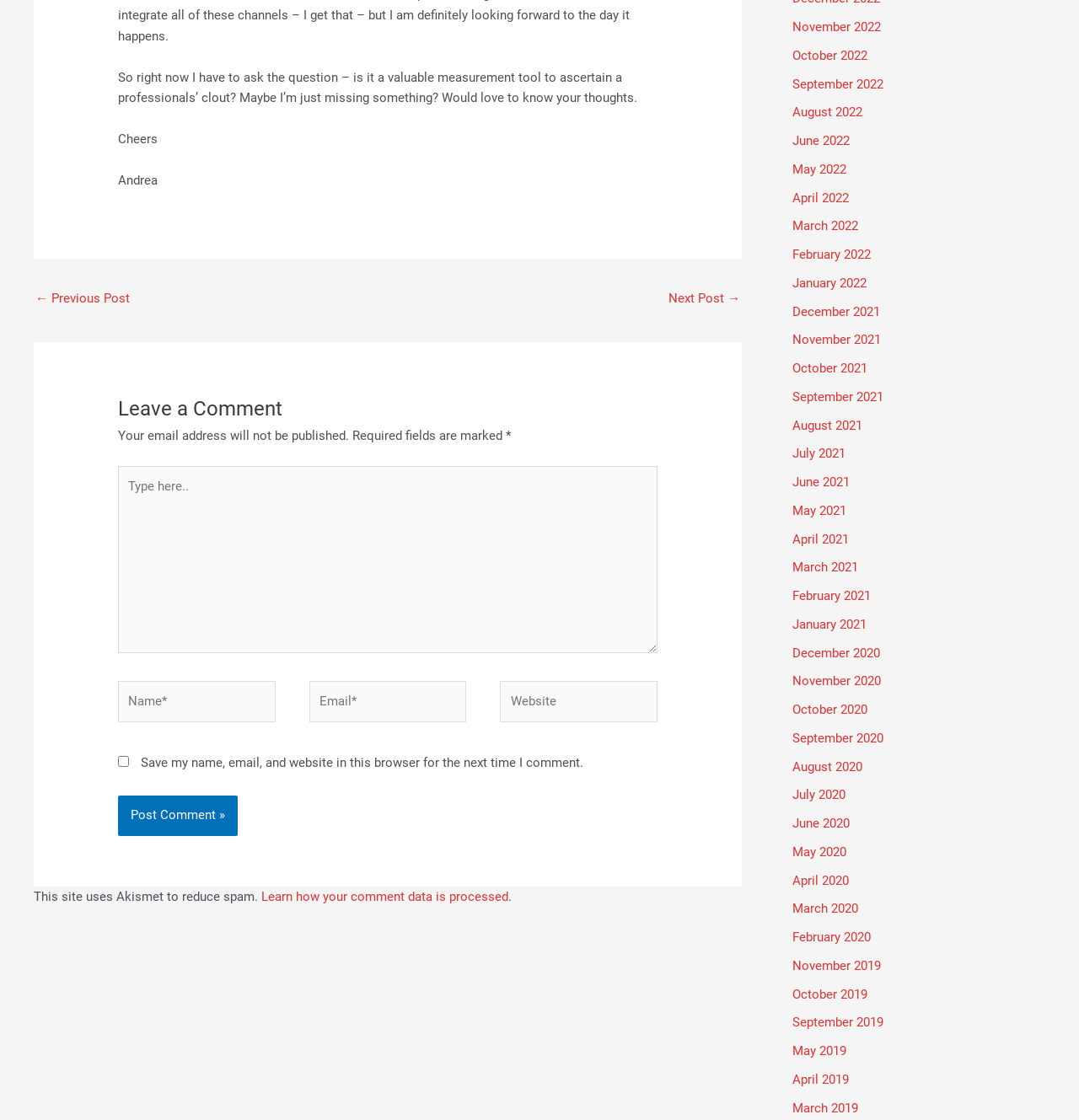What is the purpose of the 'Post Comment' button?
Using the information from the image, give a concise answer in one word or a short phrase.

Submit comment